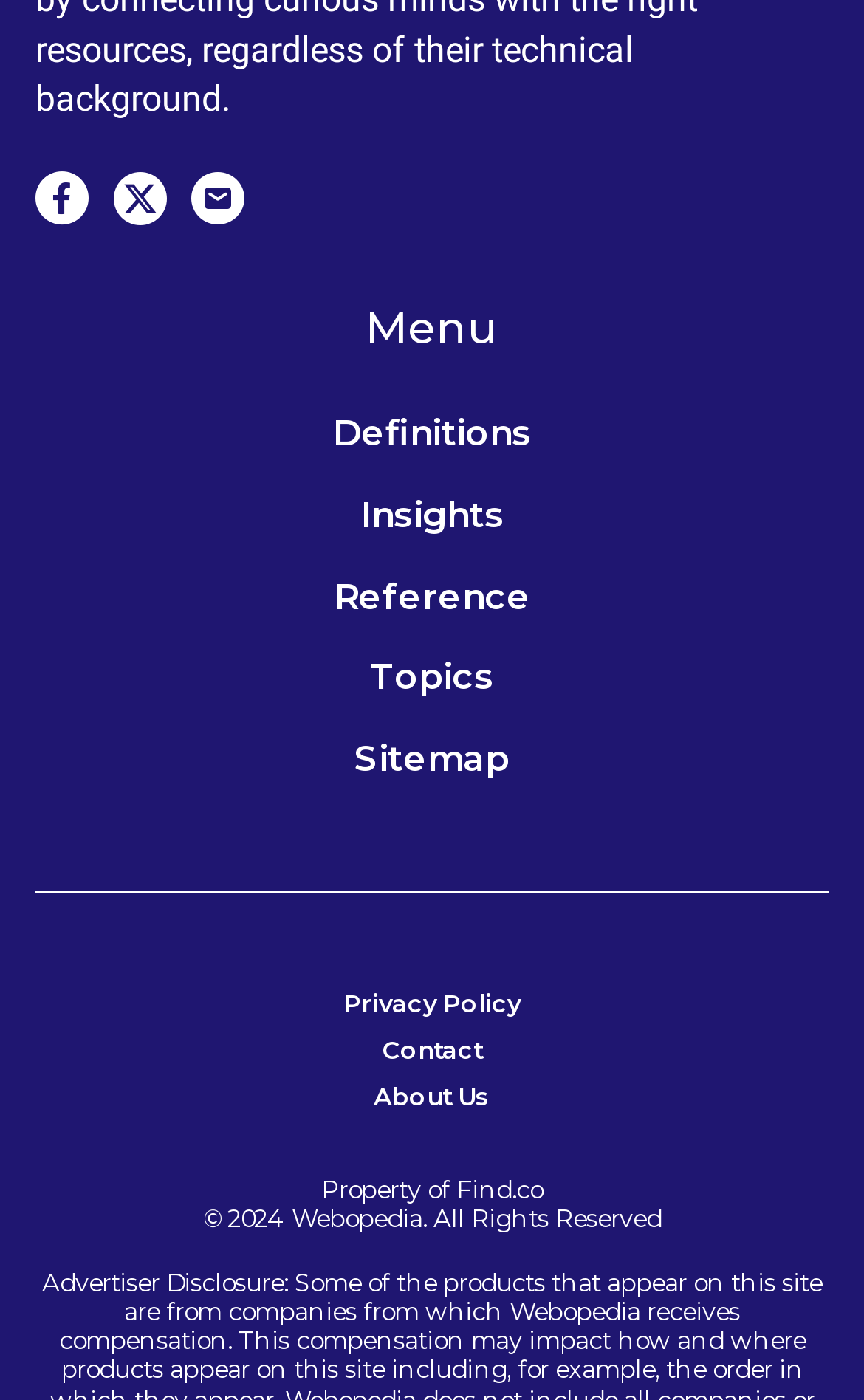Determine the bounding box coordinates for the area that should be clicked to carry out the following instruction: "contact us".

[0.01, 0.734, 0.99, 0.768]